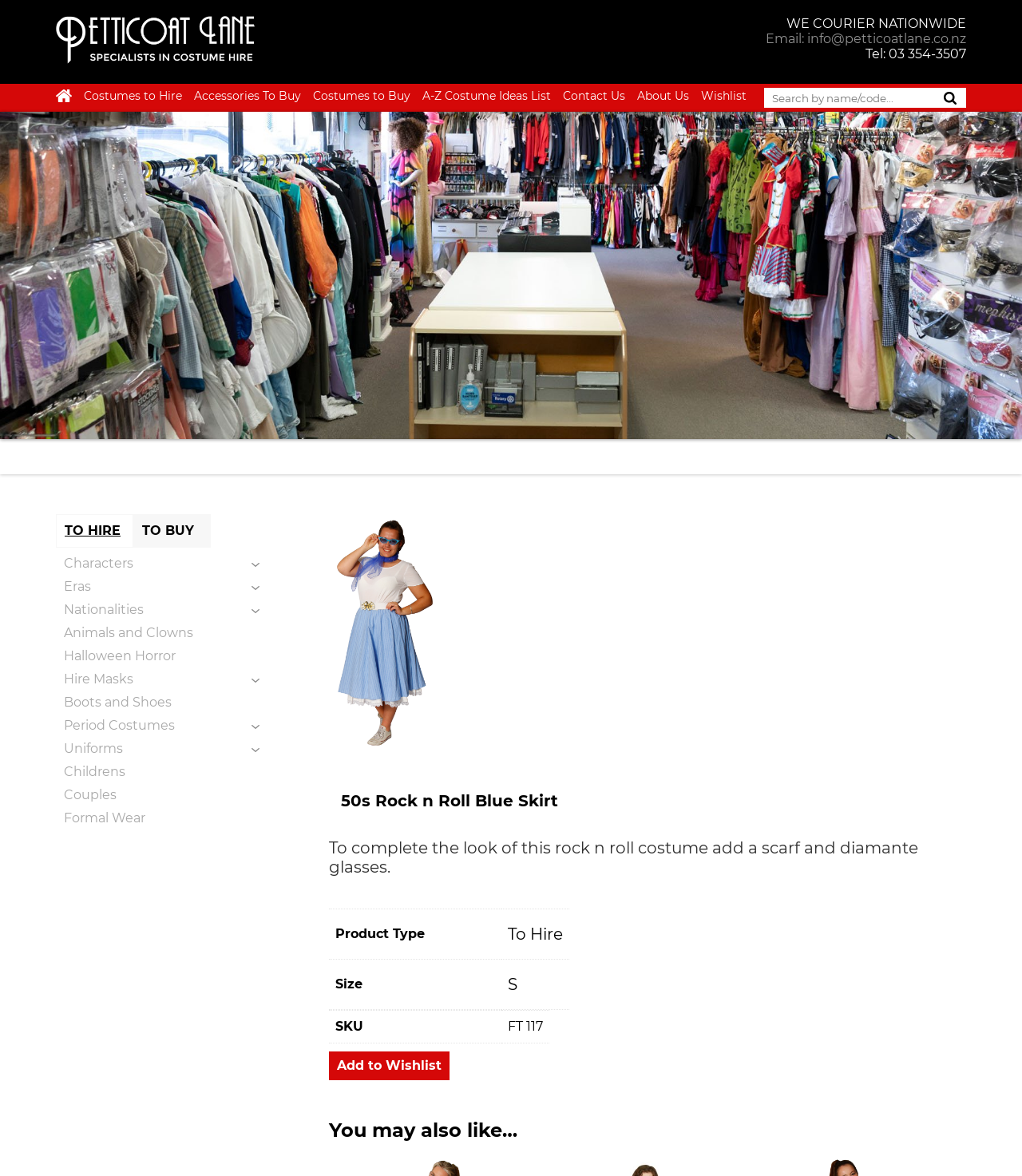Elaborate on the webpage's design and content in a detailed caption.

This webpage is about a 50s Rock n Roll Blue Skirt costume, specifically from Petticoat Lane. At the top left, there is a logo and a navigation menu with links to different sections of the website, including "Costumes to Hire", "Accessories To Buy", and "Contact Us". Below the navigation menu, there is a search bar with a button to search by name or code.

The main content of the page is divided into two sections: "TO HIRE" and "TO BUY". The "TO HIRE" section has links to different costume categories, such as "Characters", "Eras", and "Nationalities", each with a small image next to it. The "TO BUY" section has similar links, but with different categories like "Boots and Shoes" and "Period Costumes".

Below these sections, there is a large image of the 50s Rock n Roll Blue Skirt costume, with a heading that describes the costume. There is also a paragraph of text that suggests adding a scarf and diamante glasses to complete the look.

Underneath the image, there is a table with information about the product, including the product type, size, and SKU. There is also a link to add the item to a wishlist.

Finally, at the bottom of the page, there is a heading that says "You may also like…" and may contain additional recommendations or related products.